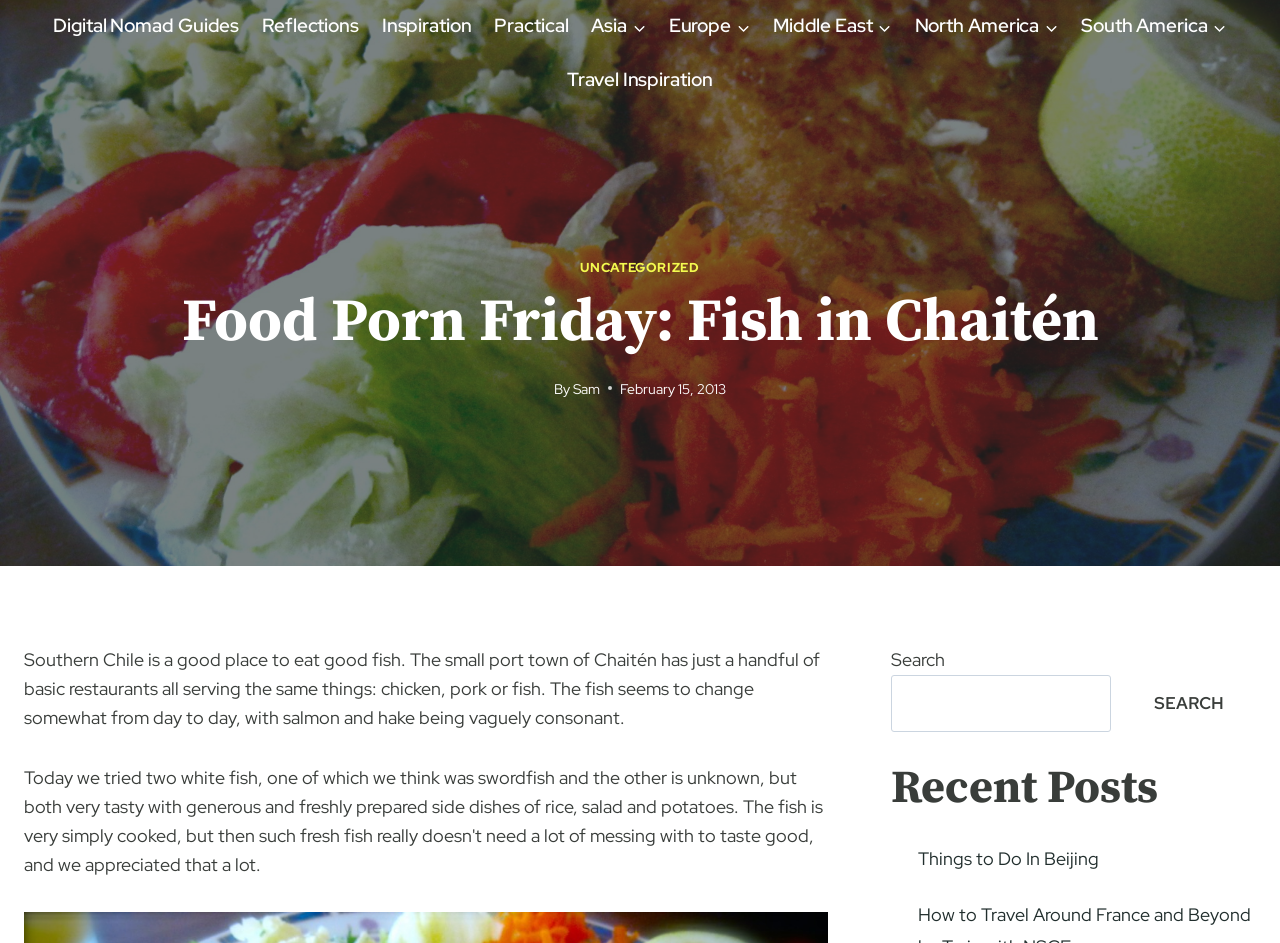Please provide a detailed answer to the question below by examining the image:
What type of restaurants are mentioned in the post?

I found the answer by reading the text content of the webpage, which describes the restaurants in Chaitén as 'basic restaurants all serving the same things: chicken, pork or fish'.